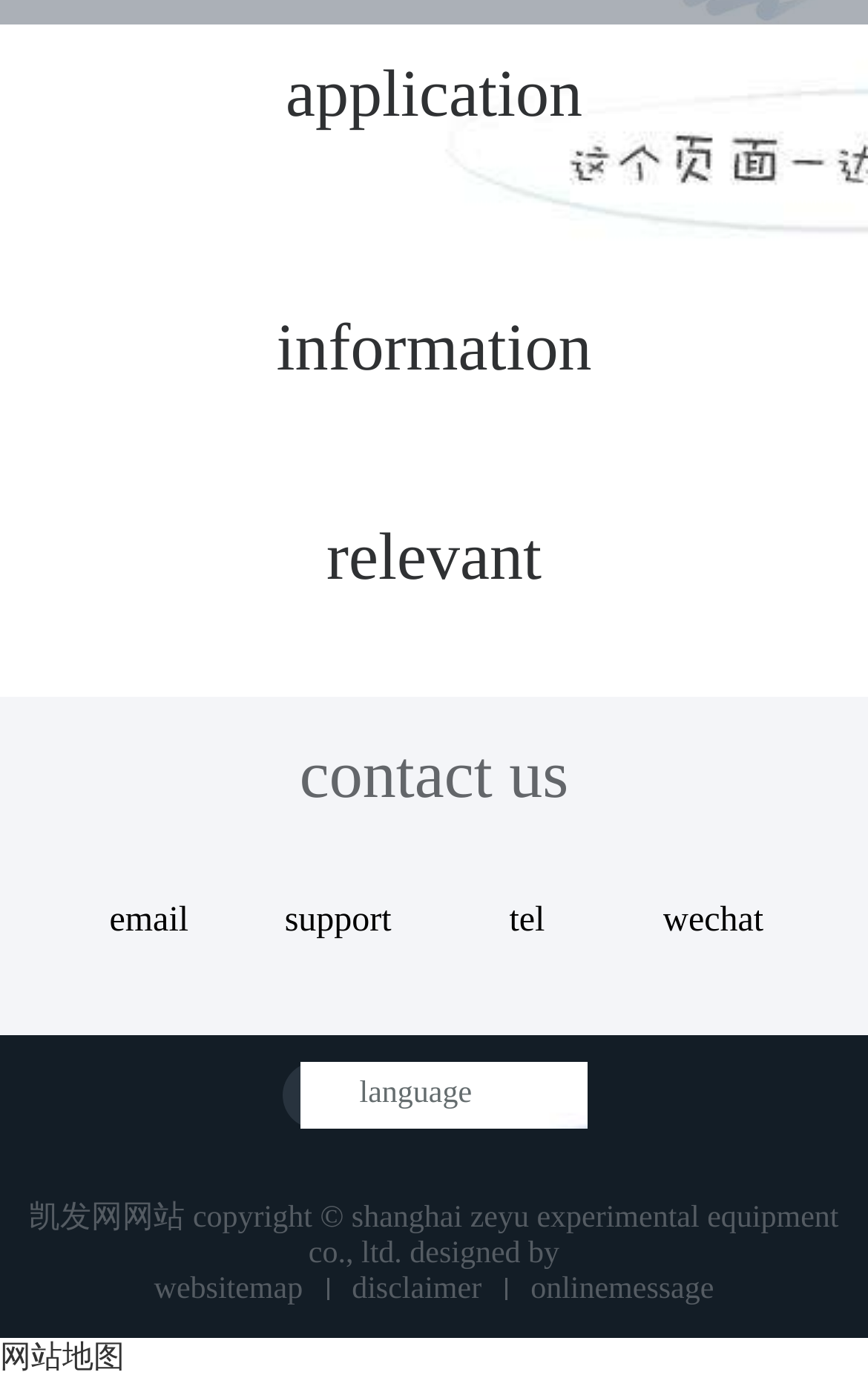Using the details from the image, please elaborate on the following question: How many links are provided in the footer?

The footer contains links to 'websitemap', 'disclaimer', 'onlinemessage', and '网站地图', which are all located in the contentinfo element.